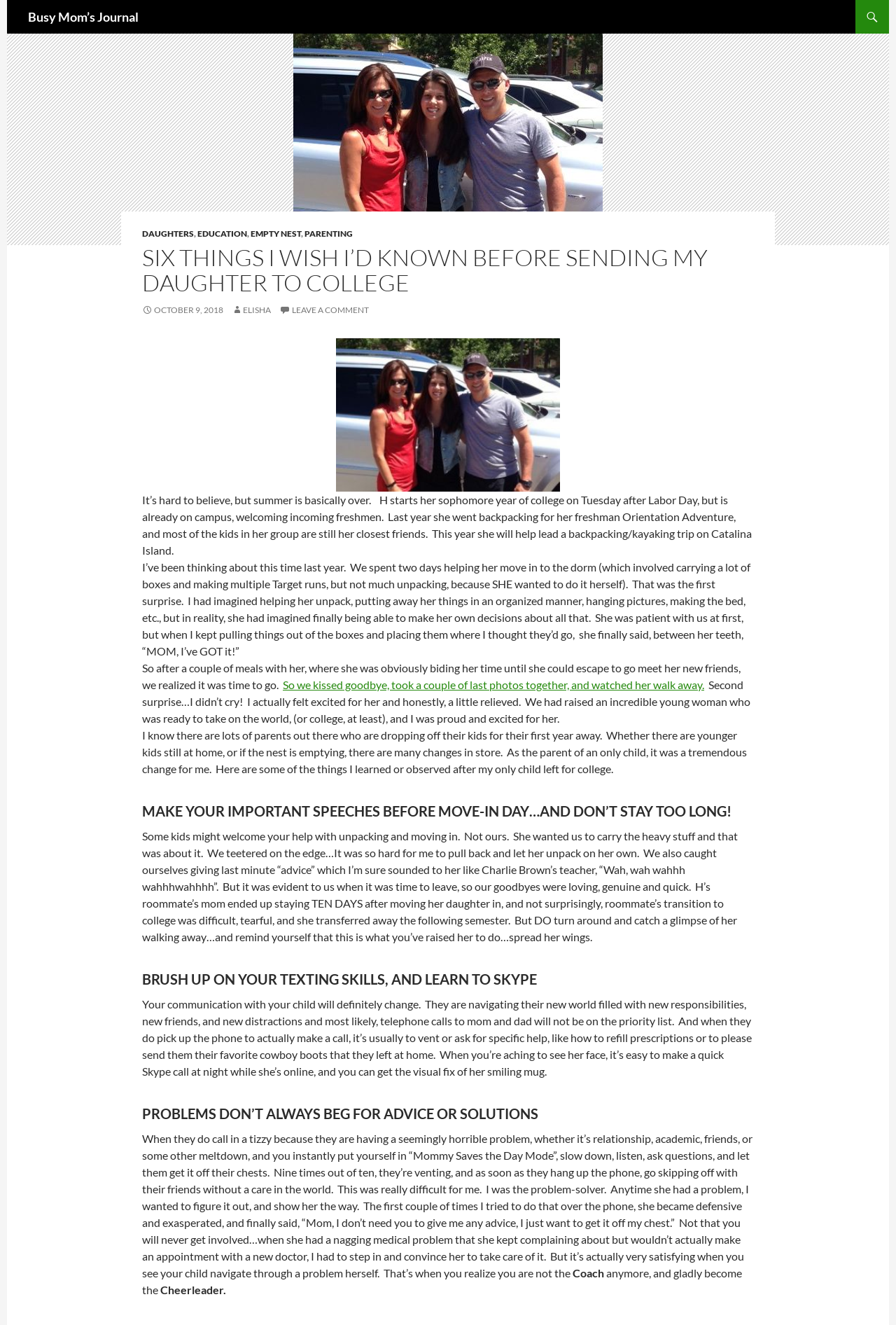What is the topic of the blog post?
Look at the image and answer the question with a single word or phrase.

College